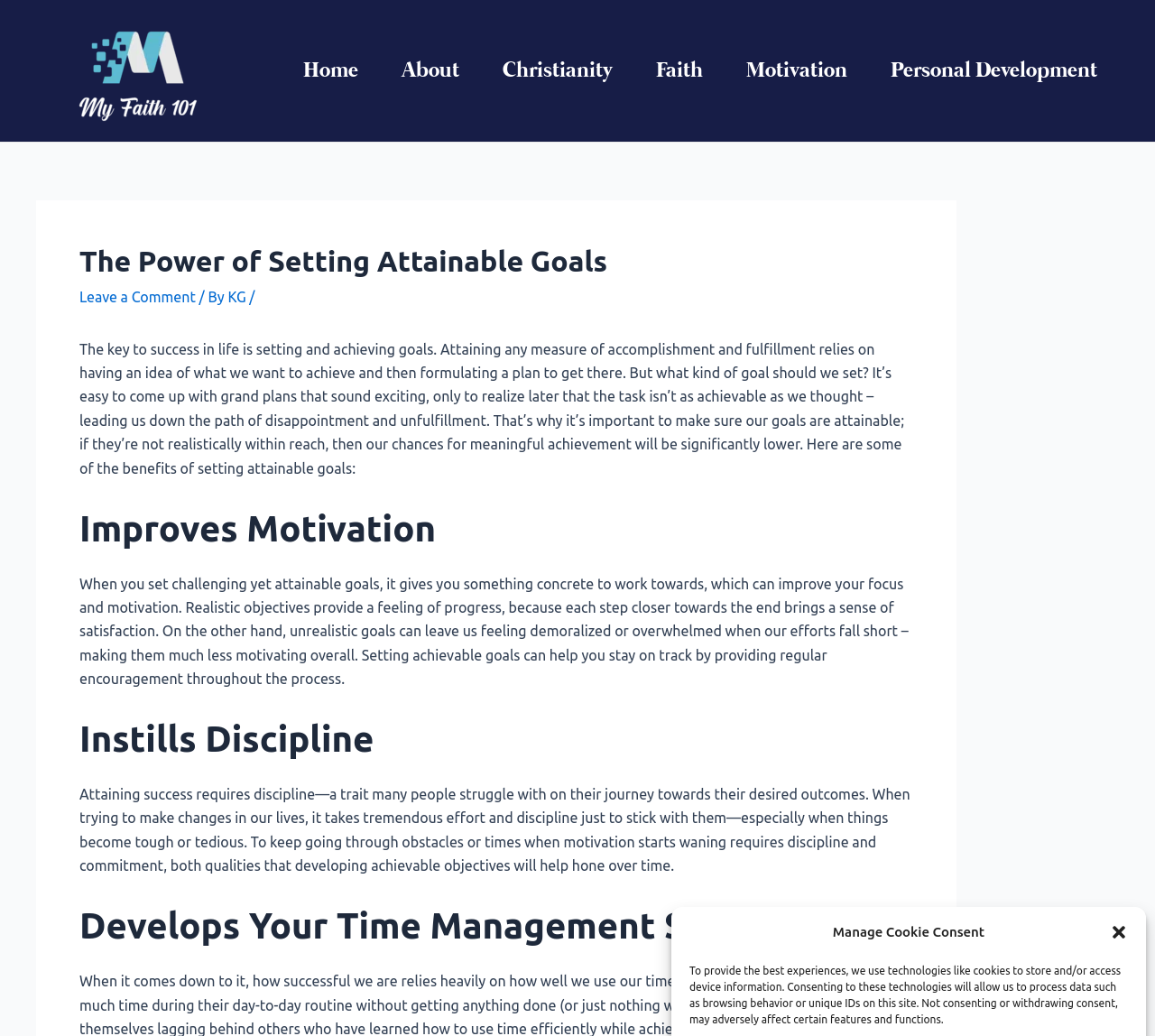Provide your answer in a single word or phrase: 
What is the importance of setting attainable goals?

Improves motivation